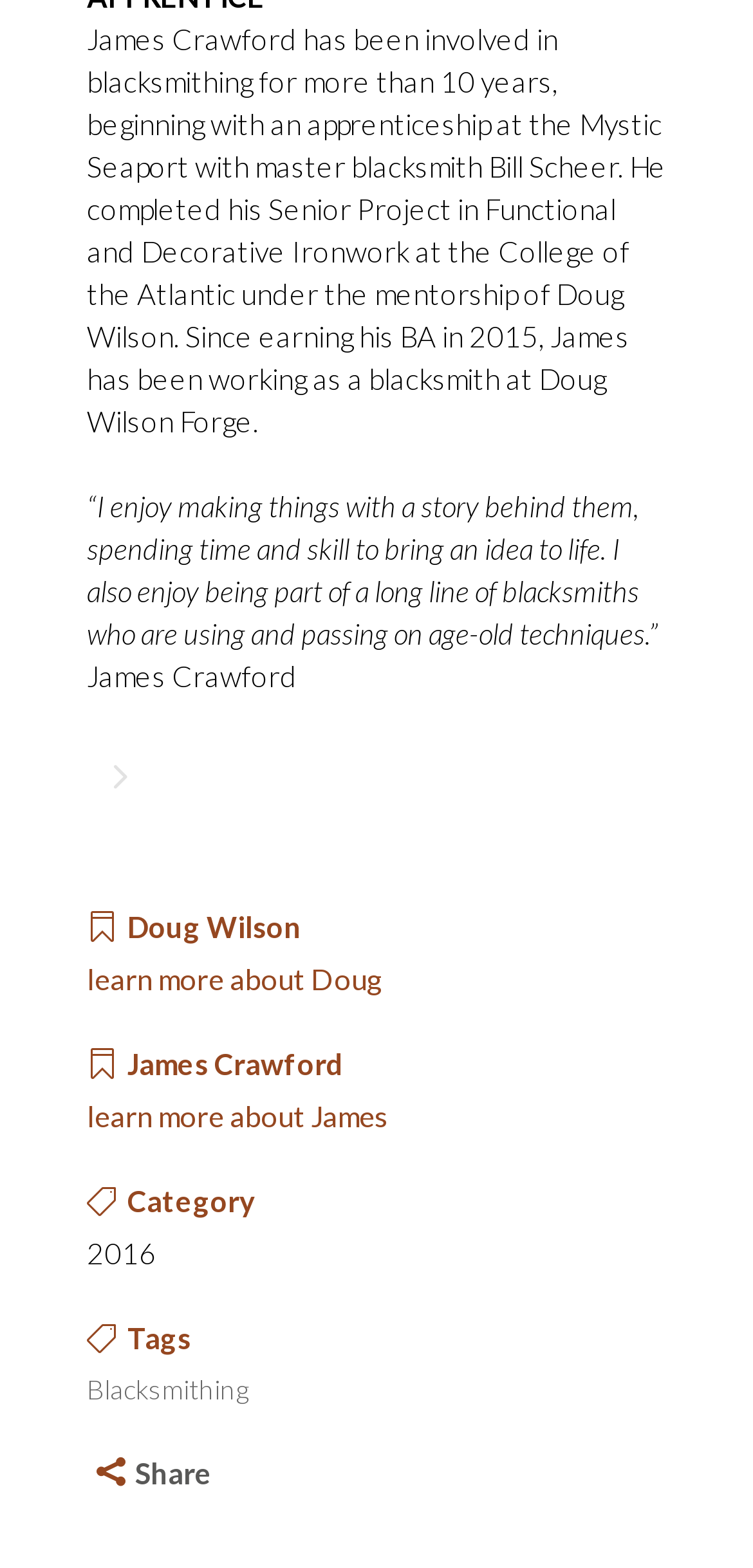What is the category of the webpage?
Based on the screenshot, answer the question with a single word or phrase.

Blacksmithing